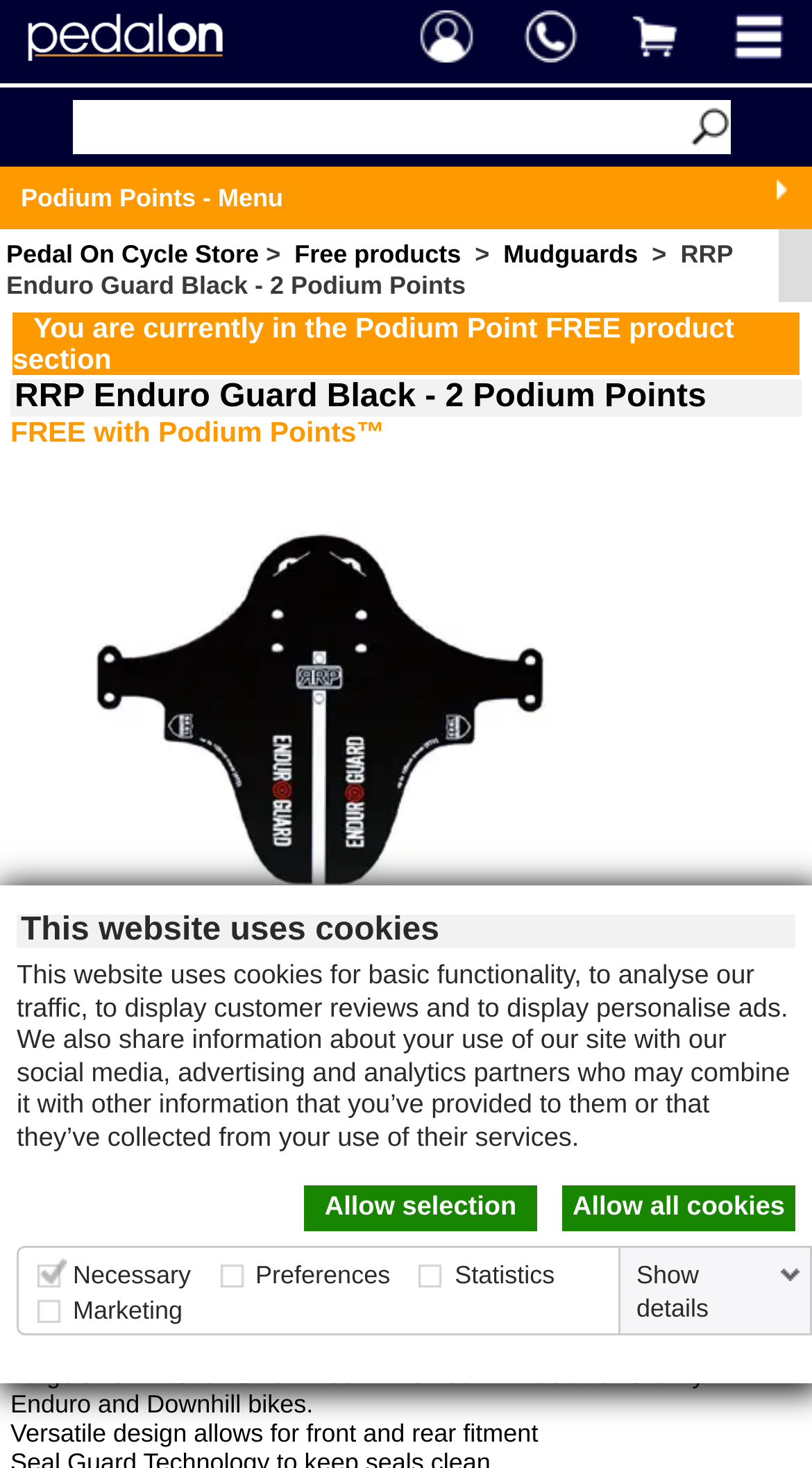Extract the main heading from the webpage content.

RRP Enduro Guard Black - 2 Podium Points